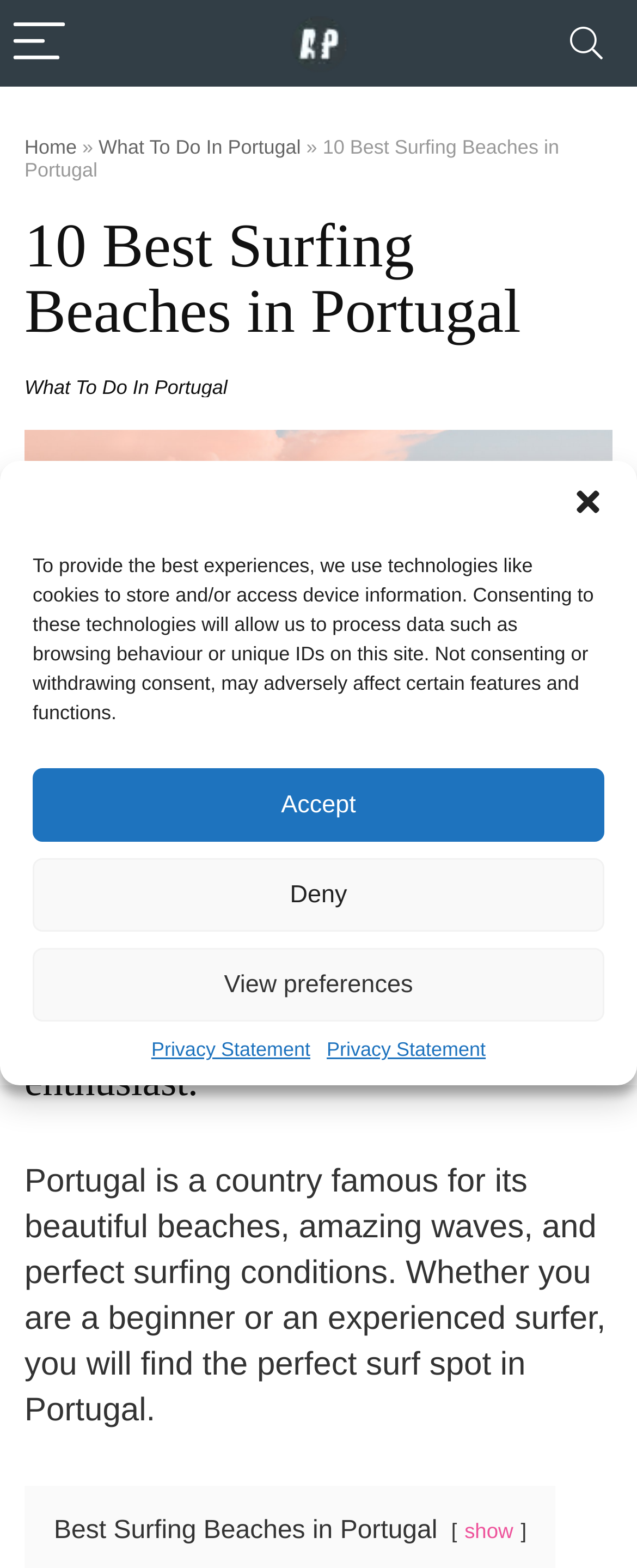What is the topic of this webpage?
Examine the image closely and answer the question with as much detail as possible.

The topic of this webpage is surfing beaches in Portugal, as indicated by the heading element with bounding box coordinates [0.038, 0.137, 0.962, 0.22] and the static text element with bounding box coordinates [0.038, 0.742, 0.951, 0.911].